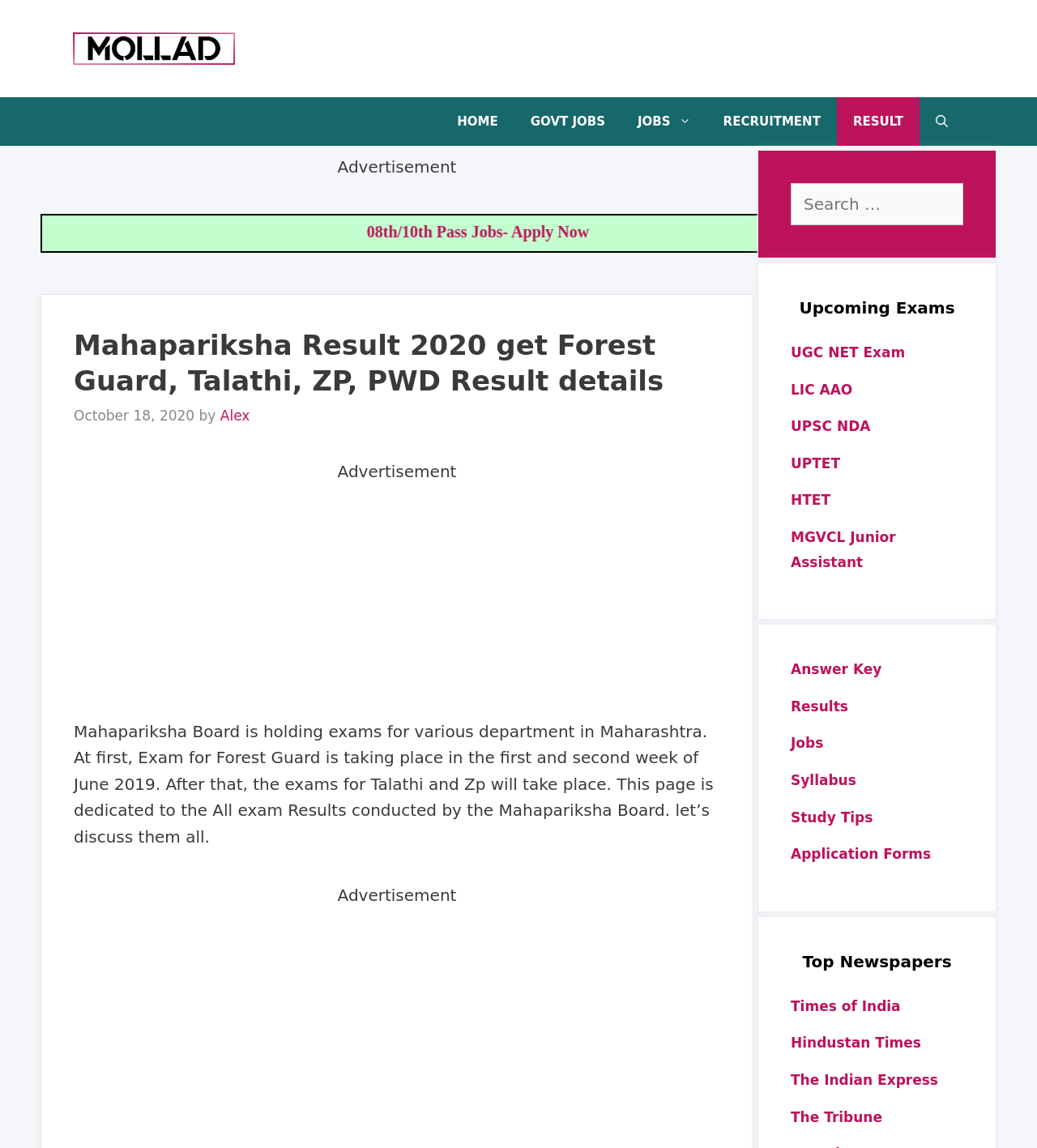Write an elaborate caption that captures the essence of the webpage.

This webpage is dedicated to providing information about the Mahapariksha Result 2020, specifically for Forest Guard, Talathi, ZP, and PWD Result details. At the top, there is a banner with a link to the site "Mollad" accompanied by an image. Below the banner, there is a primary navigation menu with links to "HOME", "GOVT JOBS", "JOBS", "RECRUITMENT", "RESULT", and an "Open Search Bar" option.

On the left side of the page, there is a section with an advertisement and a heading that reads "Mahapariksha Result 2020 get Forest Guard, Talathi, ZP, PWD Result details". Below this heading, there is a paragraph of text that explains the purpose of the page, which is to provide information about the exams conducted by the Mahapariksha Board. The text also mentions that the exams for Forest Guard, Talathi, and ZP will take place in June 2019.

On the right side of the page, there are three complementary sections. The first section has a search box with a label "Search for:". The second section has a heading "Upcoming Exams" followed by links to various exams such as UGC NET Exam, LIC AAO, UPSC NDA, and others. The third section has links to various resources such as Answer Key, Results, Jobs, Syllabus, Study Tips, and Application Forms. There is also a heading "Top Newspapers" followed by links to popular newspapers like Times of India, Hindustan Times, The Indian Express, and The Tribune.

Throughout the page, there are several advertisements and iframes with advertisements.